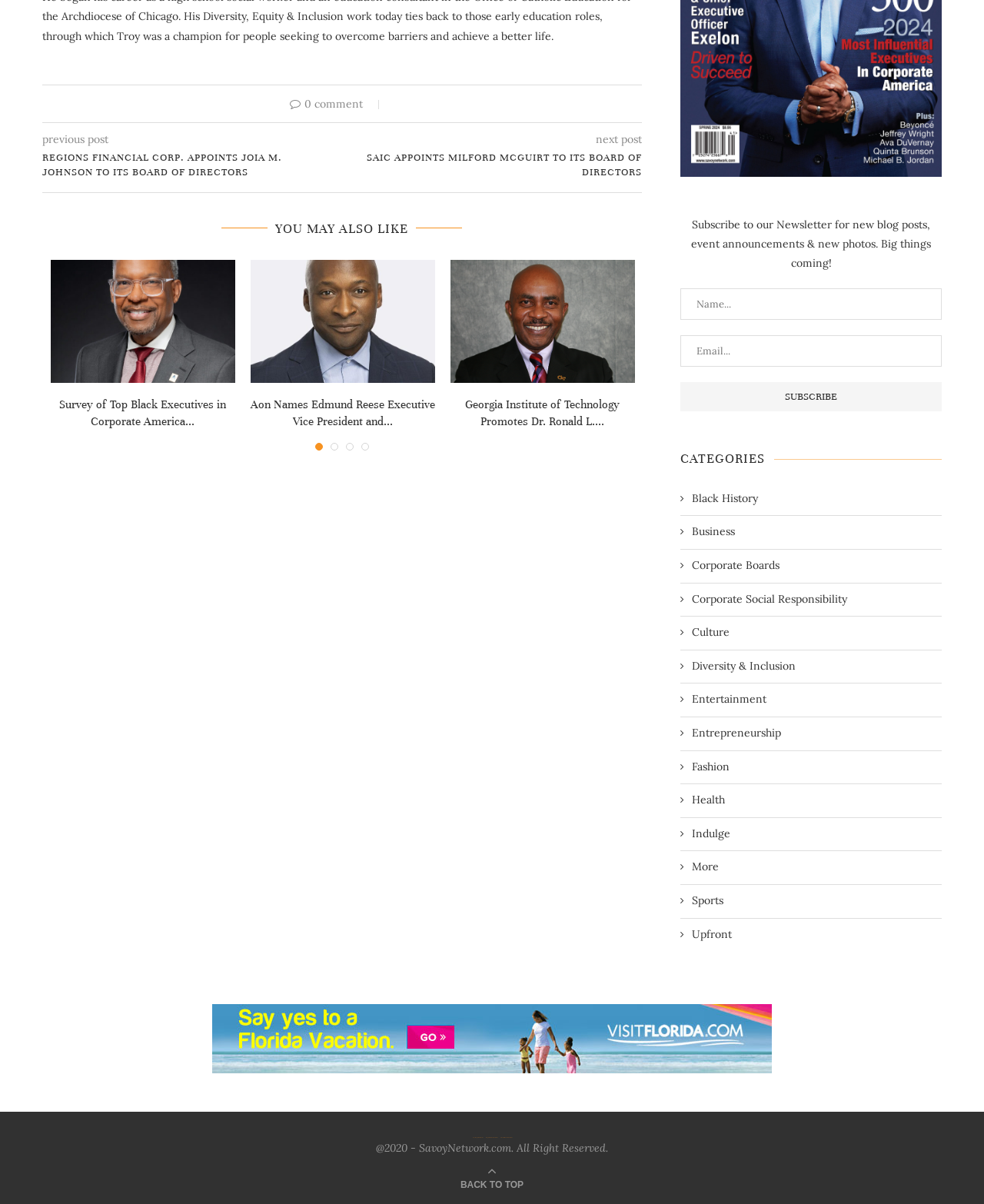Locate the bounding box coordinates of the segment that needs to be clicked to meet this instruction: "Click on the 'REGIONS FINANCIAL CORP. APPOINTS JOIA M. JOHNSON TO ITS BOARD OF DIRECTORS' link".

[0.043, 0.125, 0.348, 0.15]